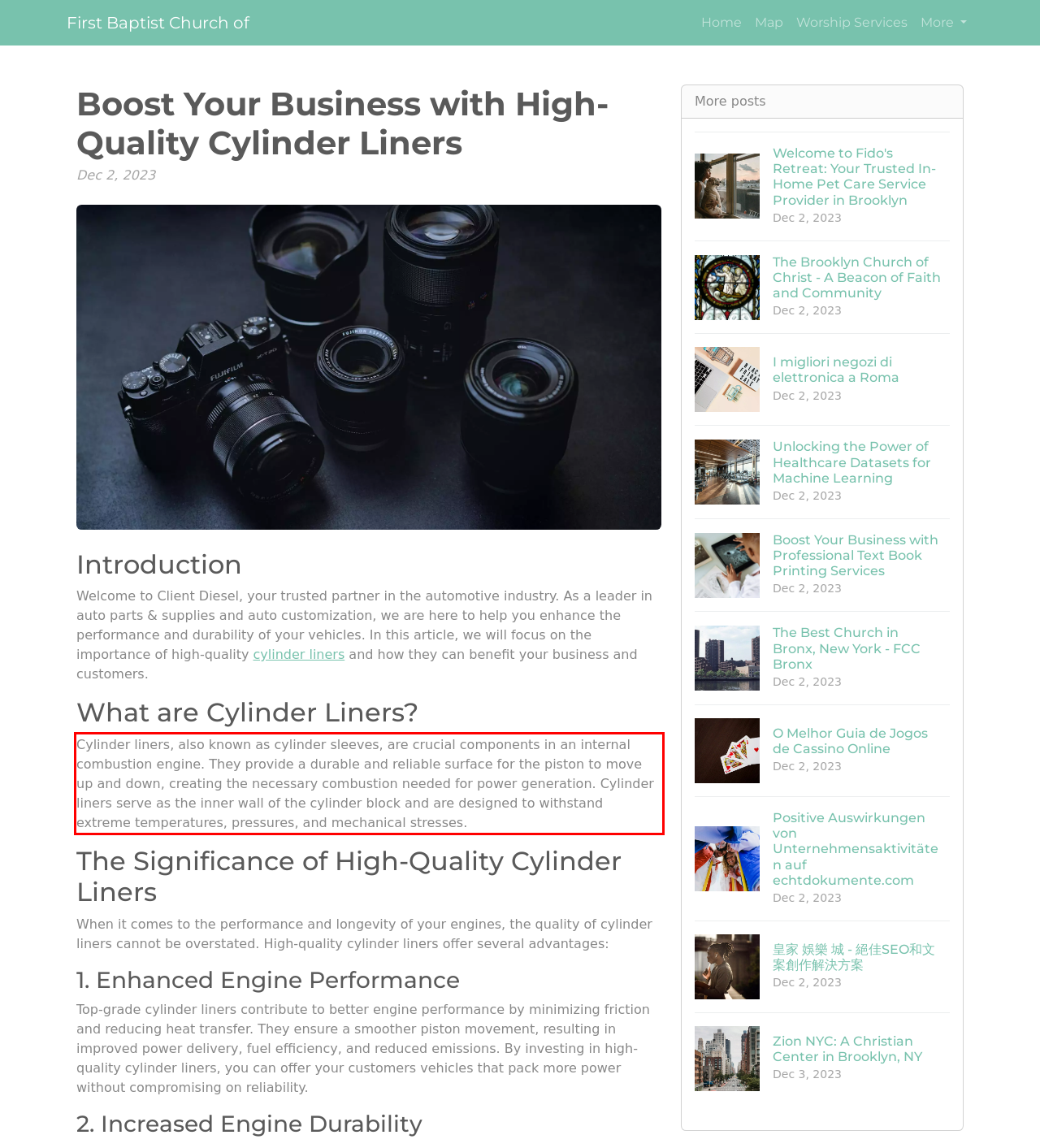You are provided with a screenshot of a webpage featuring a red rectangle bounding box. Extract the text content within this red bounding box using OCR.

Cylinder liners, also known as cylinder sleeves, are crucial components in an internal combustion engine. They provide a durable and reliable surface for the piston to move up and down, creating the necessary combustion needed for power generation. Cylinder liners serve as the inner wall of the cylinder block and are designed to withstand extreme temperatures, pressures, and mechanical stresses.